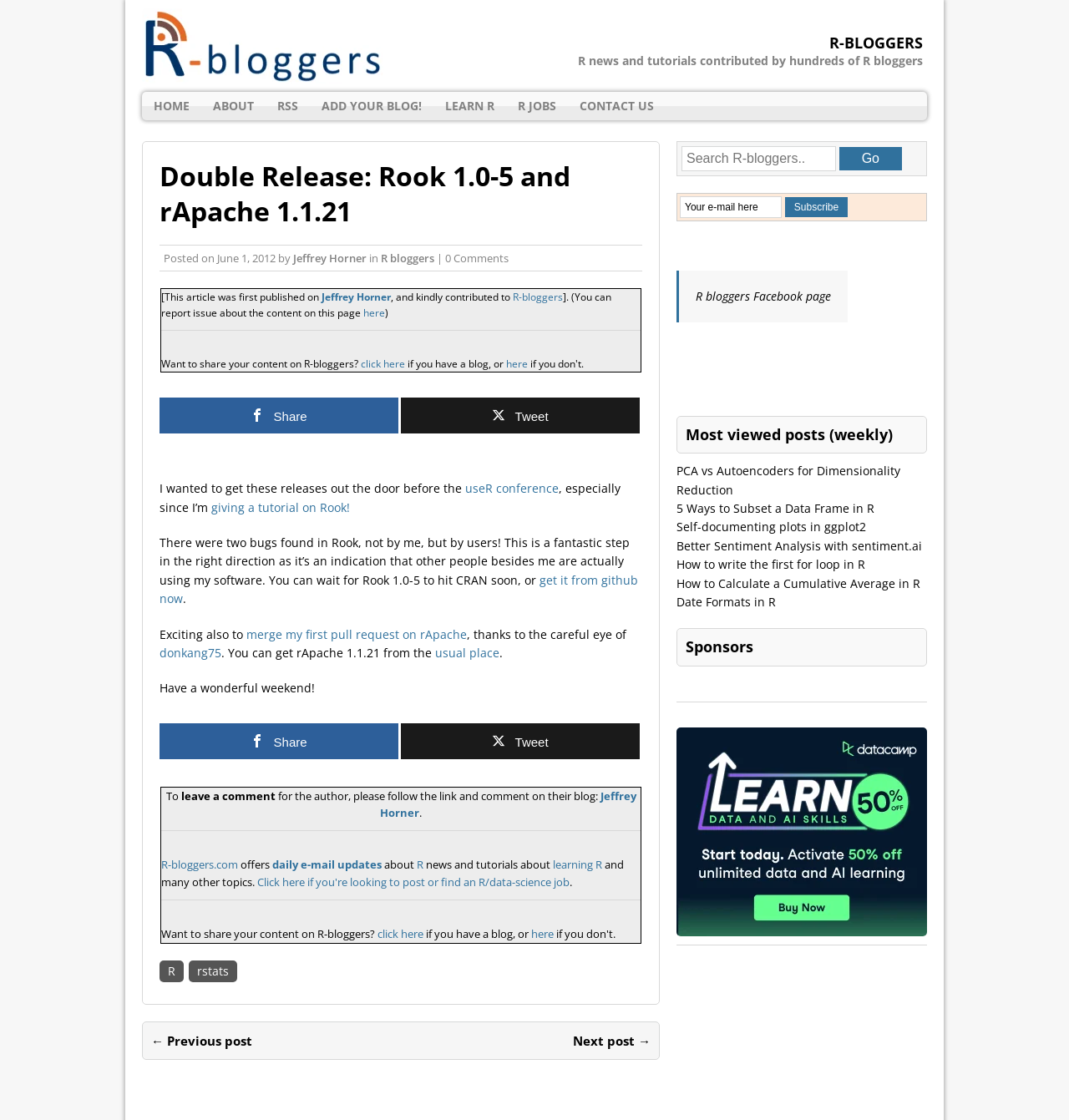Identify the bounding box coordinates of the clickable region necessary to fulfill the following instruction: "Click on the 'HOME' link". The bounding box coordinates should be four float numbers between 0 and 1, i.e., [left, top, right, bottom].

[0.133, 0.082, 0.188, 0.107]